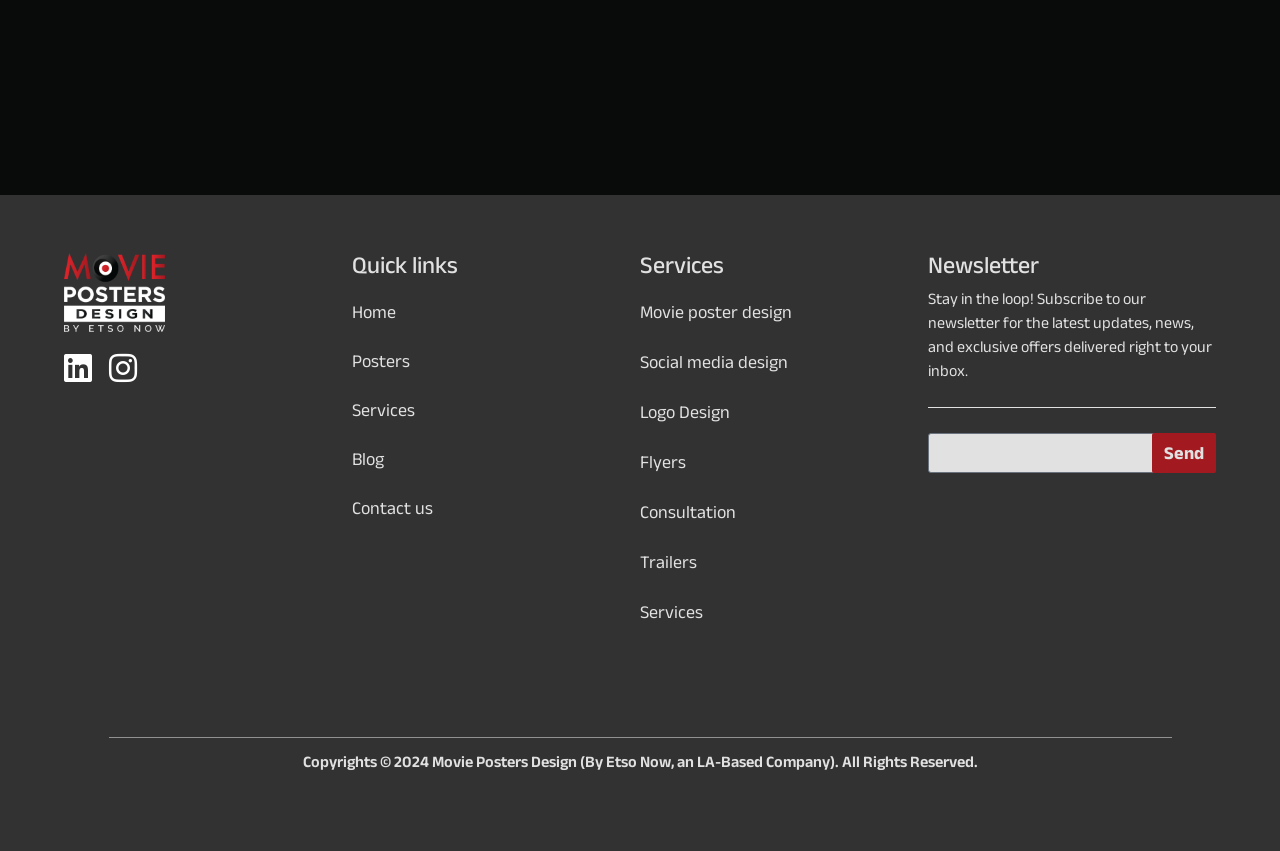From the details in the image, provide a thorough response to the question: How many links are under the 'Services' heading?

There are 7 links under the 'Services' heading because there are 7 links listed under the 'Services' heading, which is located at the top-center of the webpage, including 'Movie poster design', 'Social media design', 'Logo Design', 'Flyers', 'Consultation', 'Trailers', and 'Services'.